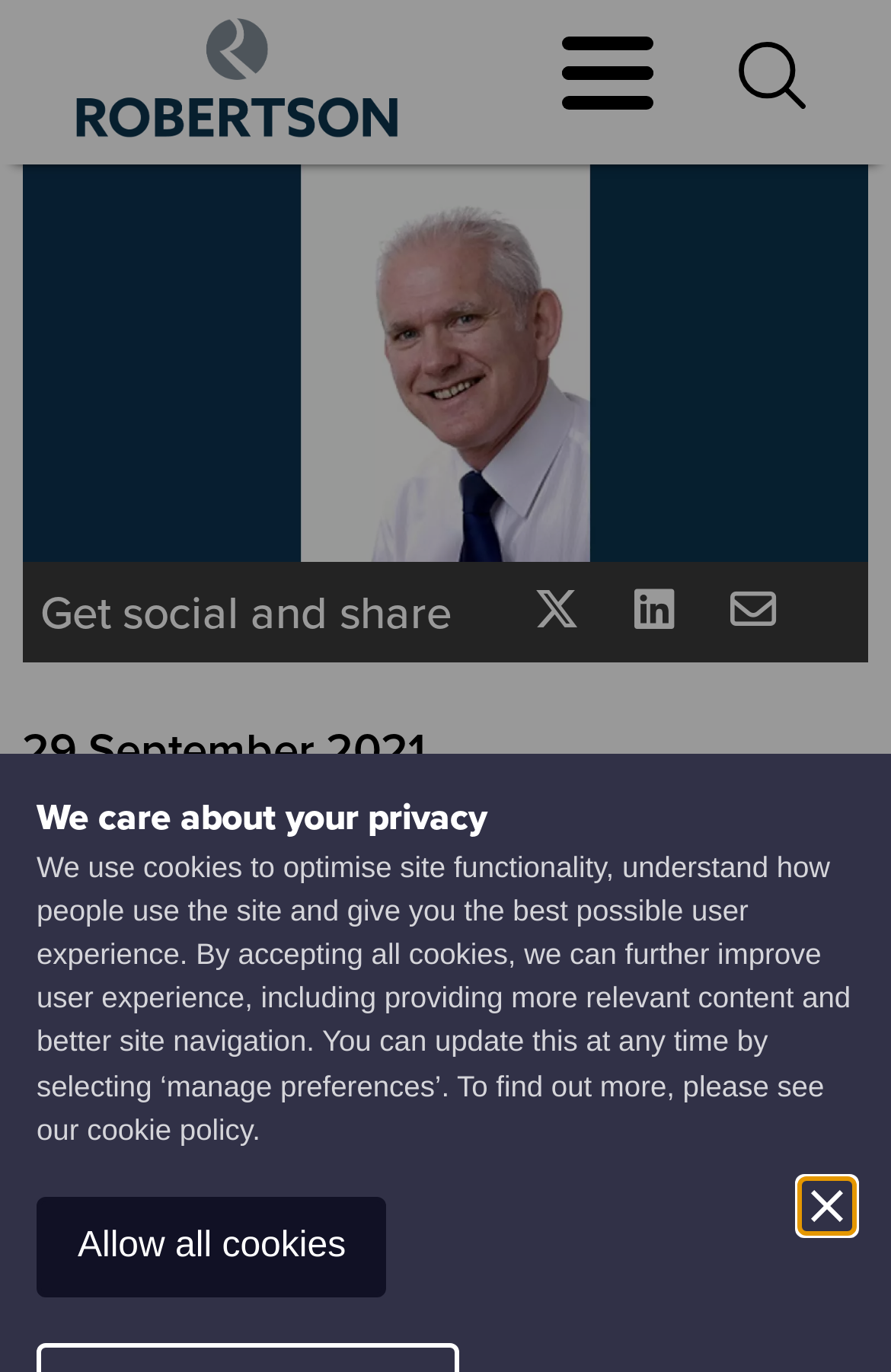Please provide a comprehensive response to the question based on the details in the image: What is the function of the button with the text 'Search'?

The function of the button with the text 'Search' is to search for something, as it is a search button located next to a textbox with the placeholder text 'Search...'.